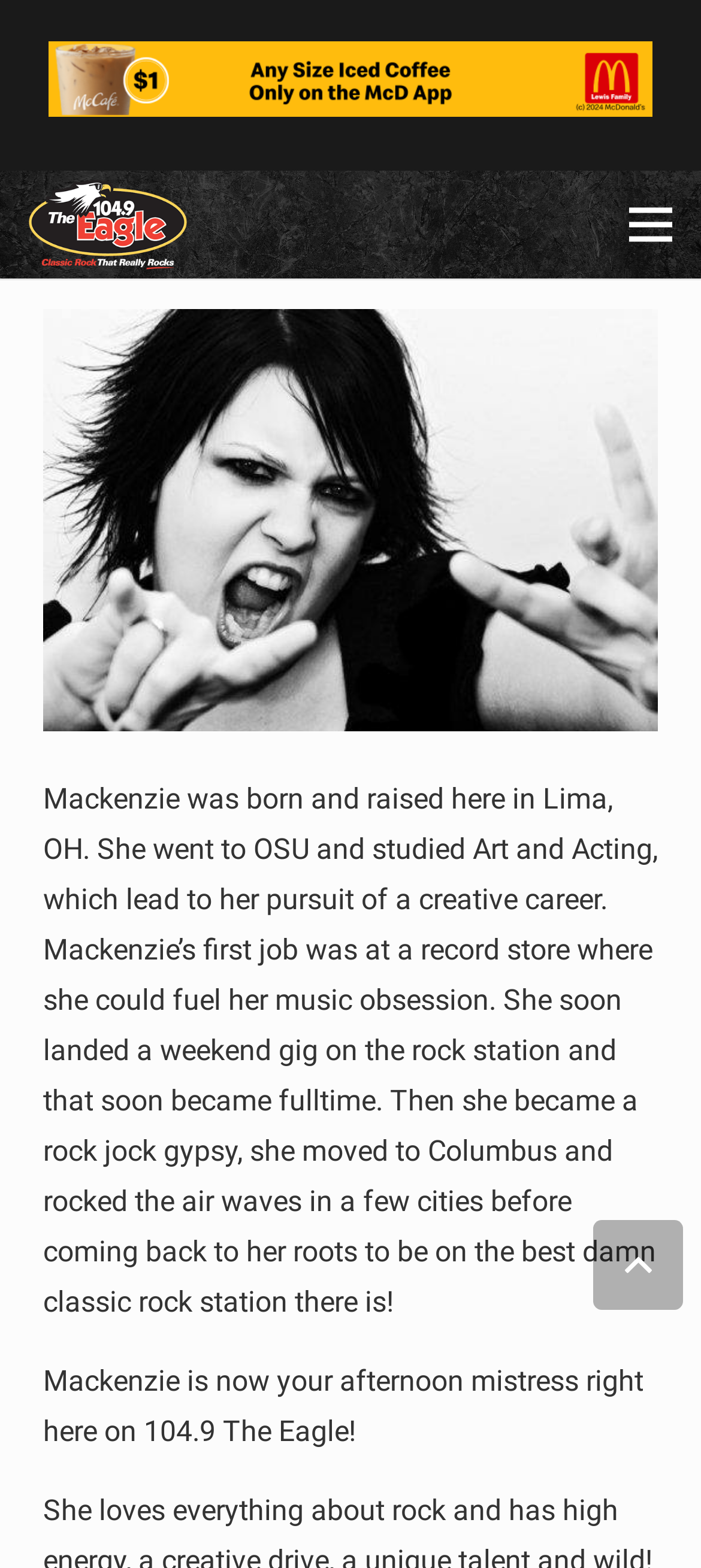What is Mackenzie's educational background?
Craft a detailed and extensive response to the question.

According to the webpage content, Mackenzie went to OSU and studied Art and Acting, which led to her pursuit of a creative career.